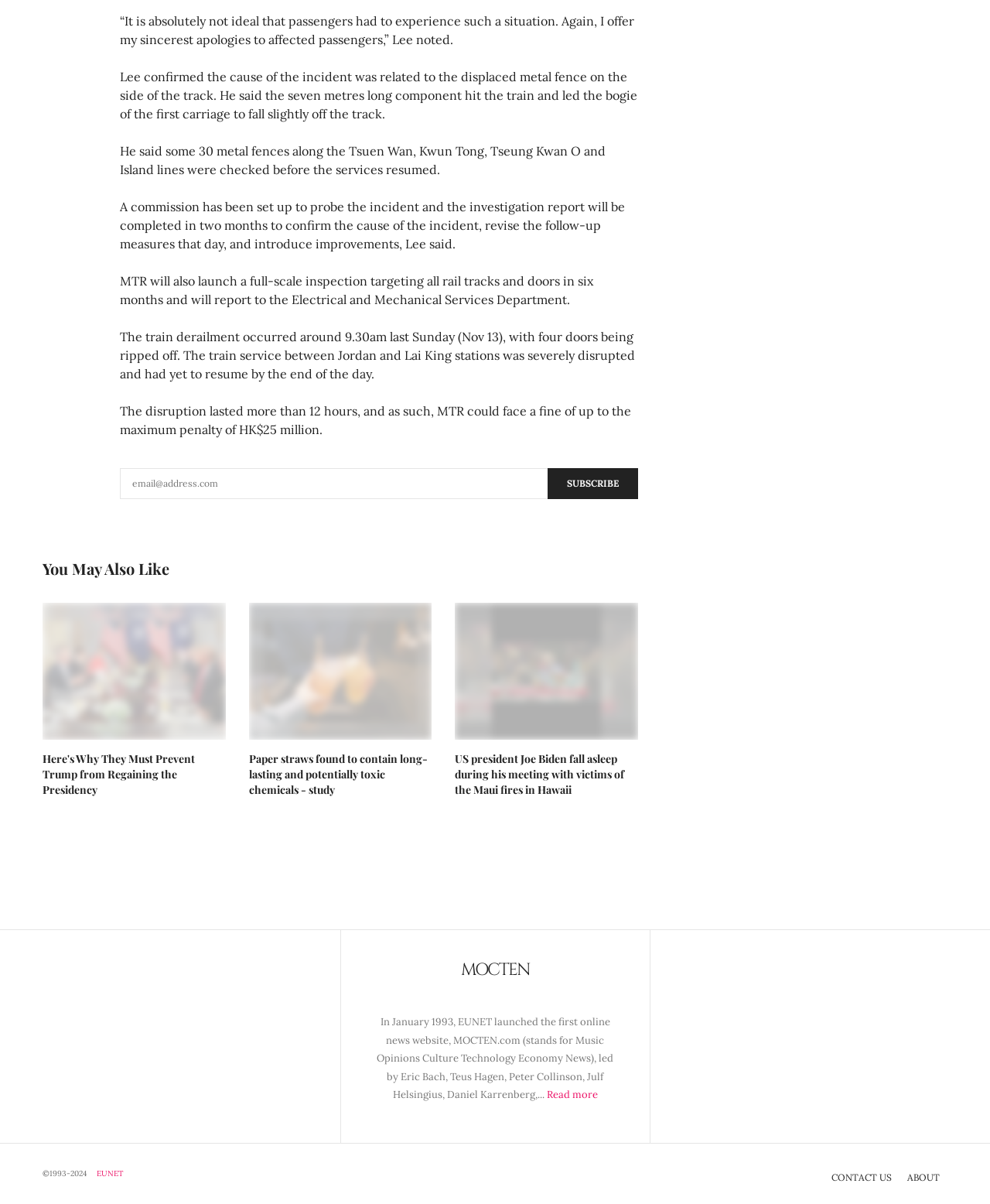What is the topic of the article with the heading 'Here's Why They Must Prevent Trump from Regaining the Presidency'?
Using the image provided, answer with just one word or phrase.

Politics